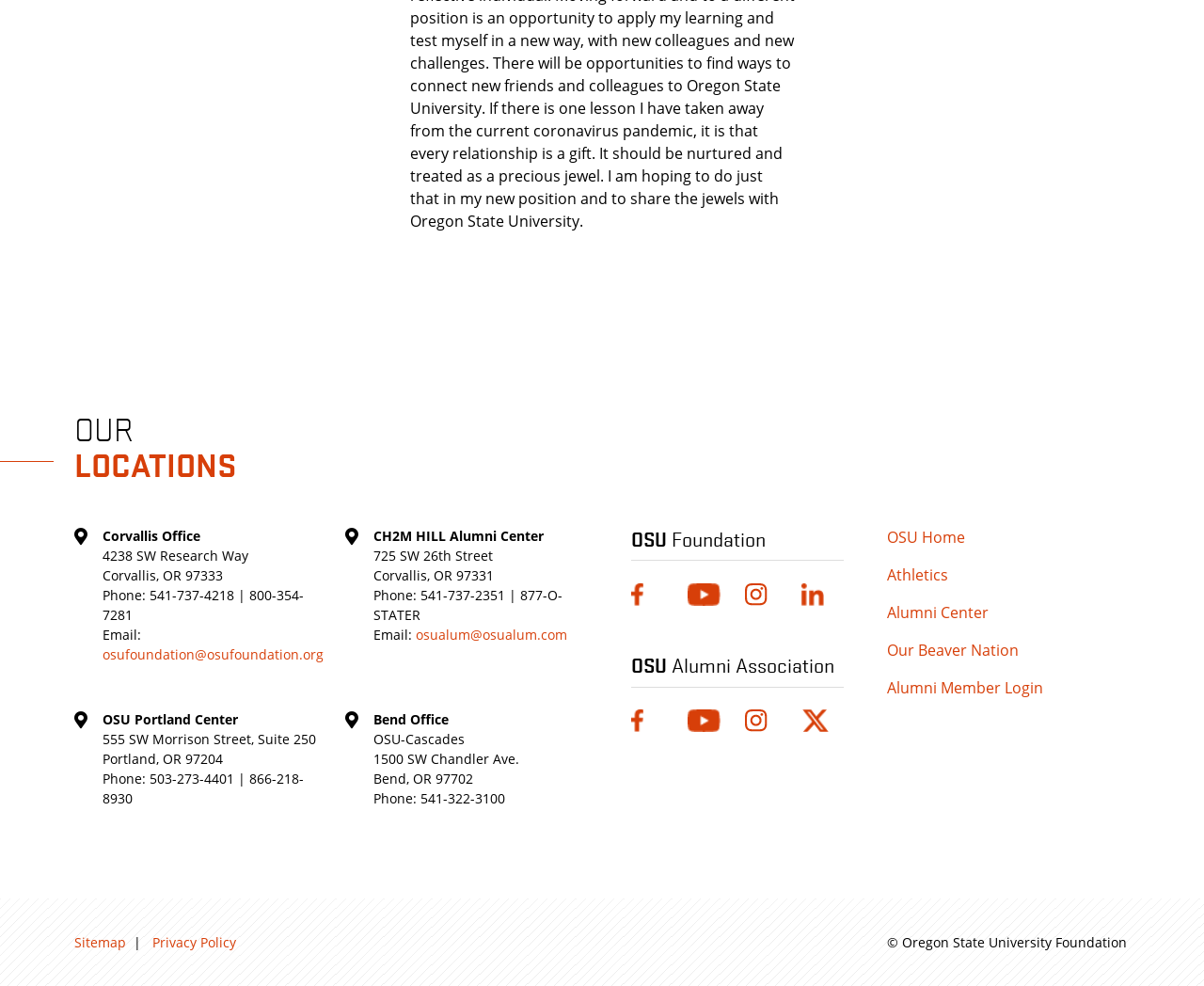What social media platforms does the OSU Foundation have?
Look at the screenshot and respond with one word or a short phrase.

Facebook, Youtube, Instagram, LinkedIn